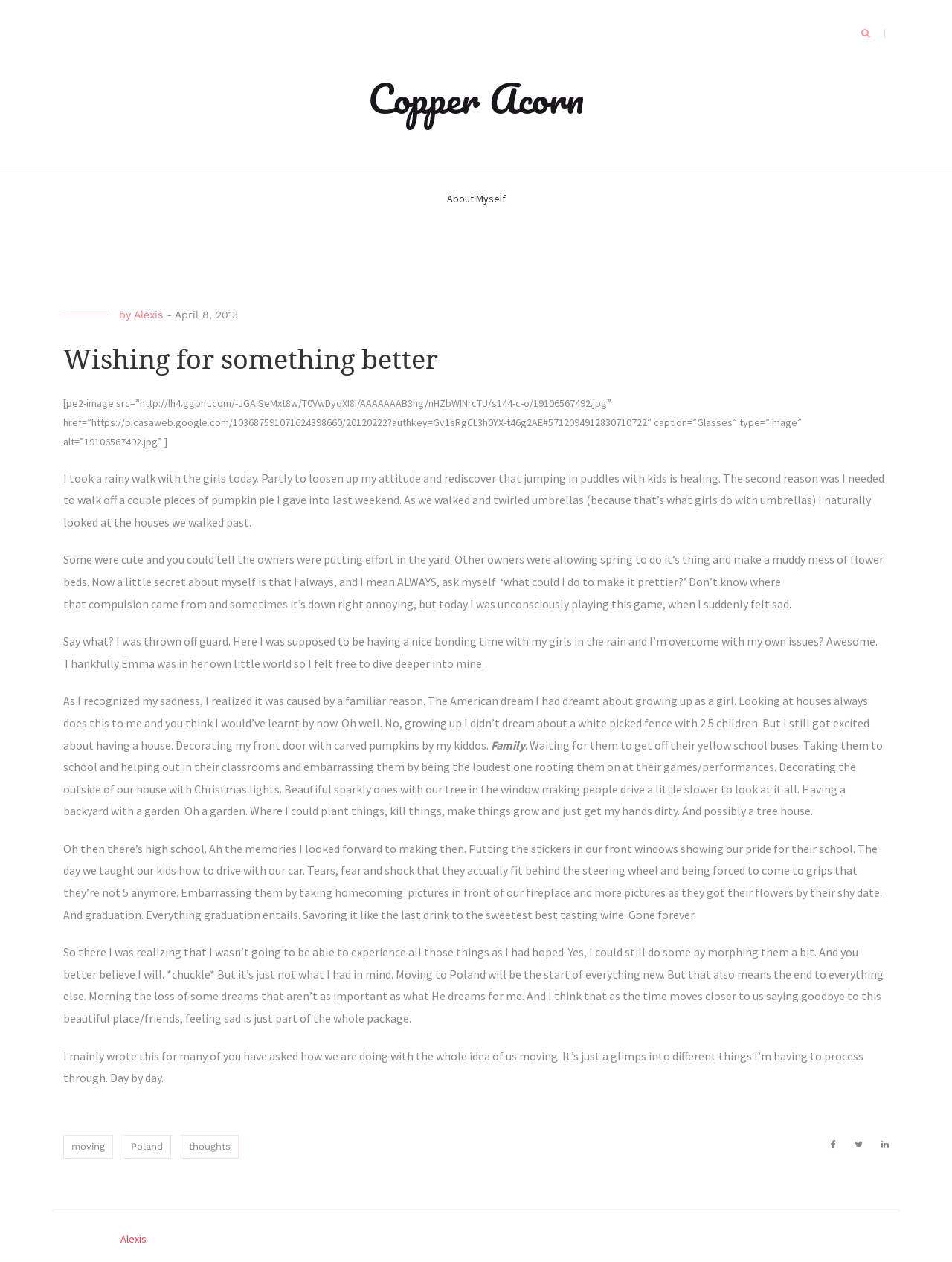Determine the bounding box coordinates for the area you should click to complete the following instruction: "Search for something".

[0.895, 0.019, 0.945, 0.035]